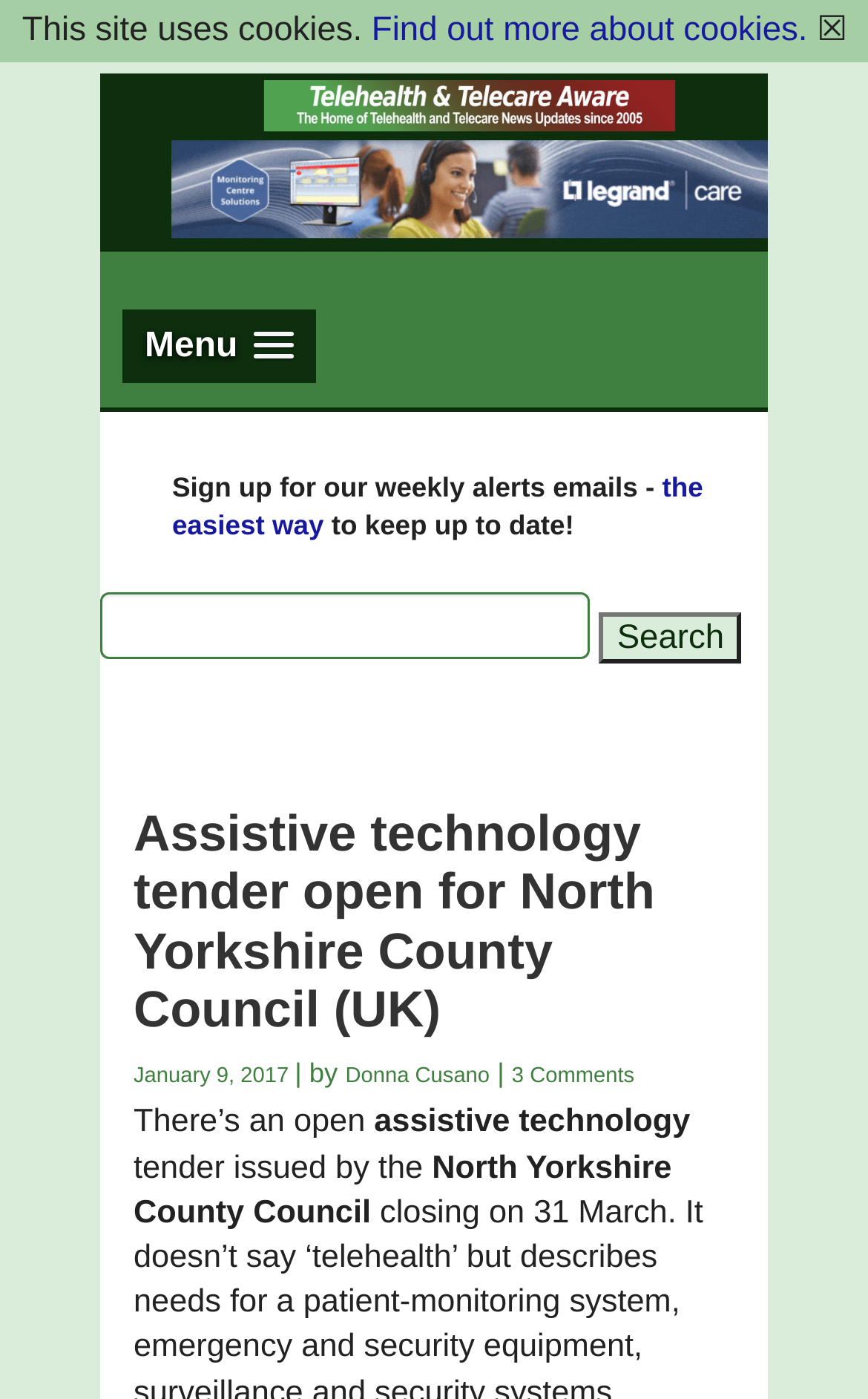Explain the contents of the webpage comprehensively.

The webpage appears to be a news article page focused on telehealth and telecare. At the top left, there is a logo of TTA (Telehealth and Telecare Aware) with a link to the homepage. Next to it, there is another logo of Legrandcare. 

Below these logos, there is a menu link and a call-to-action to sign up for weekly alerts emails. On the right side of the top section, there is a search bar with a textbox and a search button.

The main content of the page is an article titled "Assistive technology tender open for North Yorkshire County Council (UK)". The article has a heading, a publication date, and the author's name, Donna Cusano. The article's content is divided into paragraphs, with the first paragraph starting with "There’s an open assistive technology tender issued by the North Yorkshire County Council".

At the bottom of the page, there is a notification that the site uses cookies, with a link to find out more about cookies. There is also a checkbox with an "☒" symbol at the bottom right corner of the page.